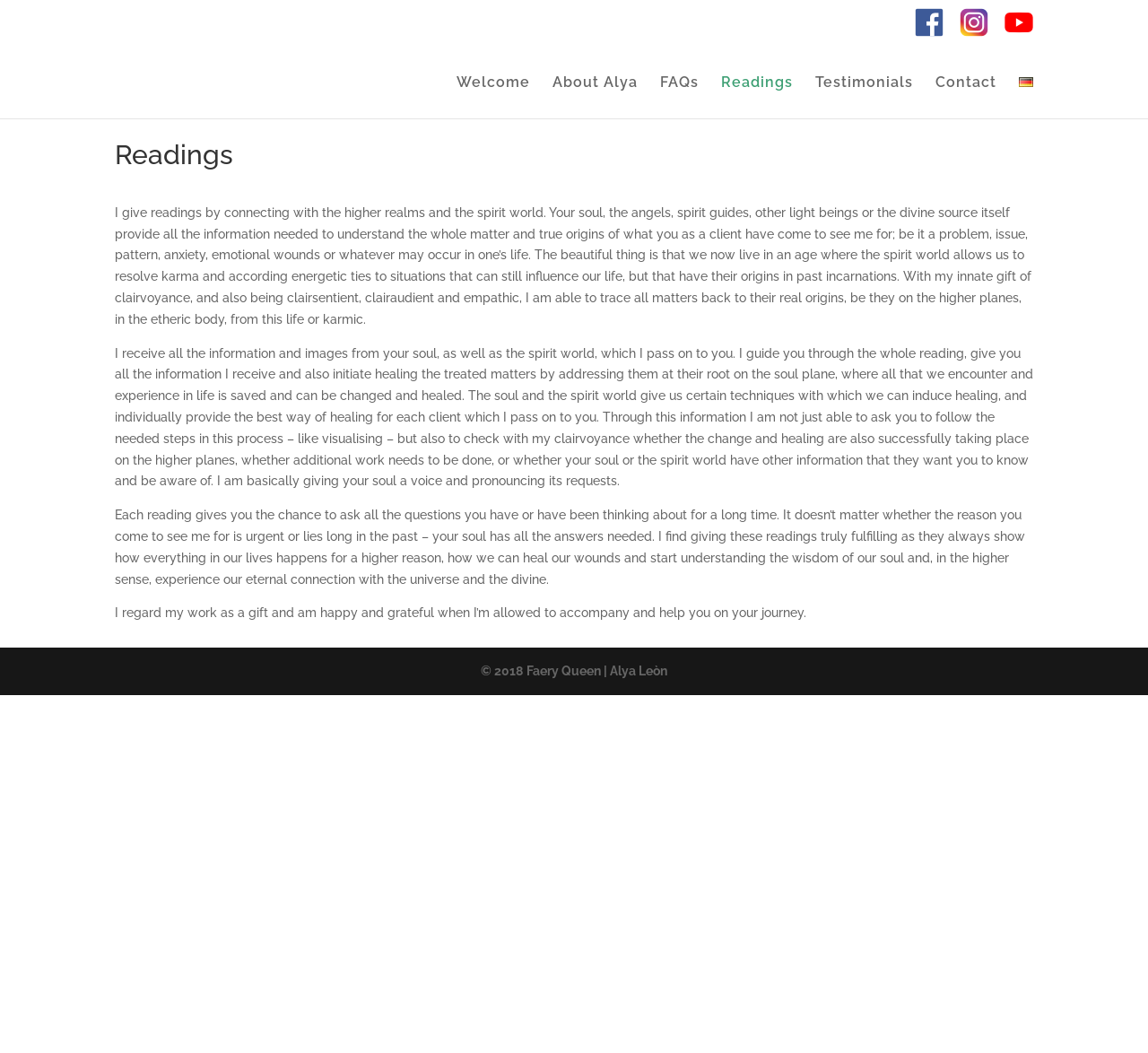Given the description "Welcome", determine the bounding box of the corresponding UI element.

[0.398, 0.072, 0.462, 0.112]